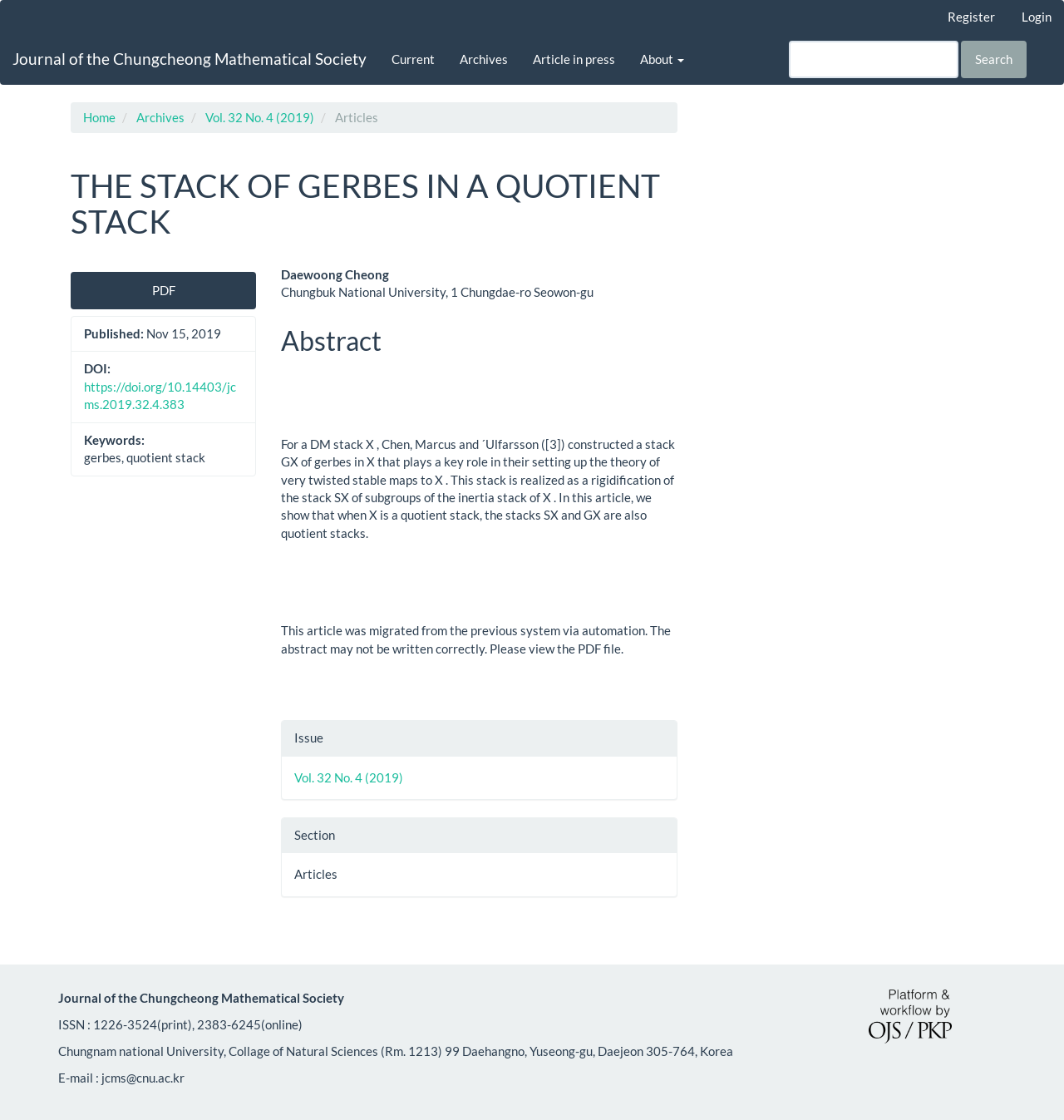Please answer the following query using a single word or phrase: 
What is the DOI of the article?

https://doi.org/10.14403/jcms.2019.32.4.383